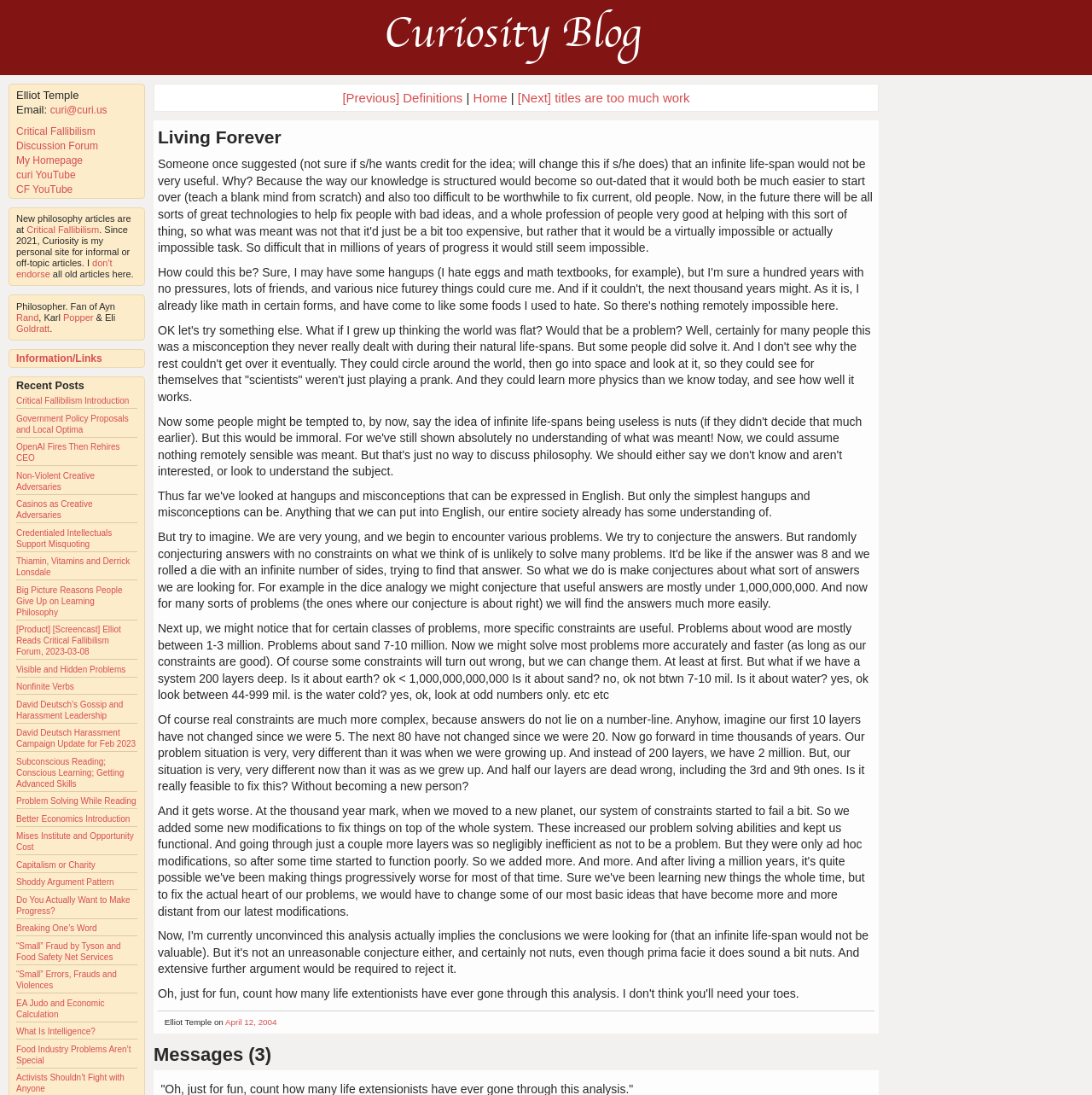Can you find the bounding box coordinates of the area I should click to execute the following instruction: "view the information links"?

[0.015, 0.322, 0.126, 0.333]